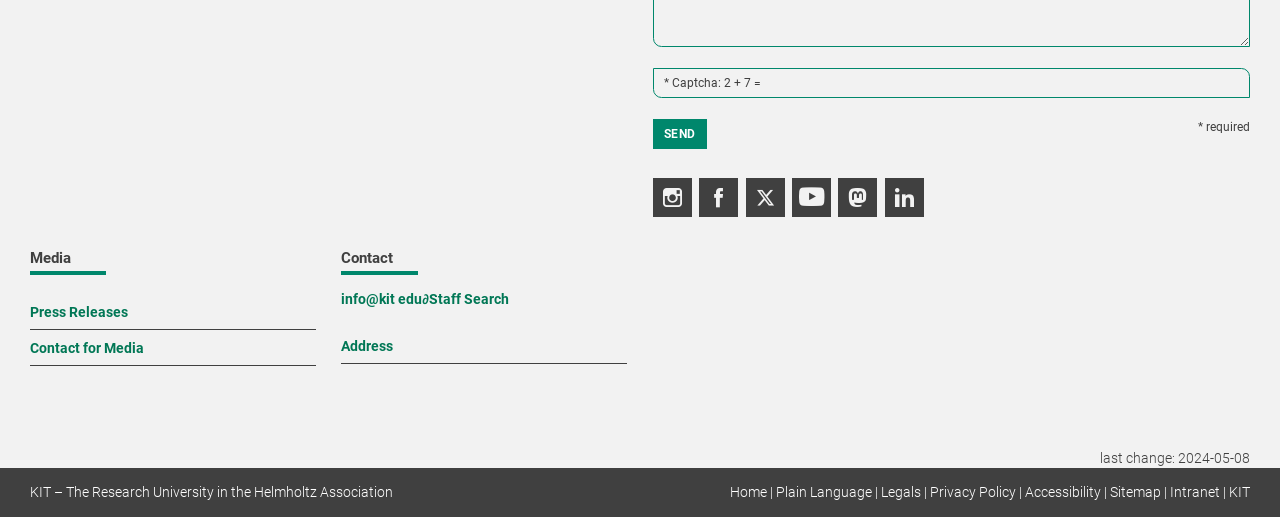What is the purpose of the textbox?
Observe the image and answer the question with a one-word or short phrase response.

Captcha